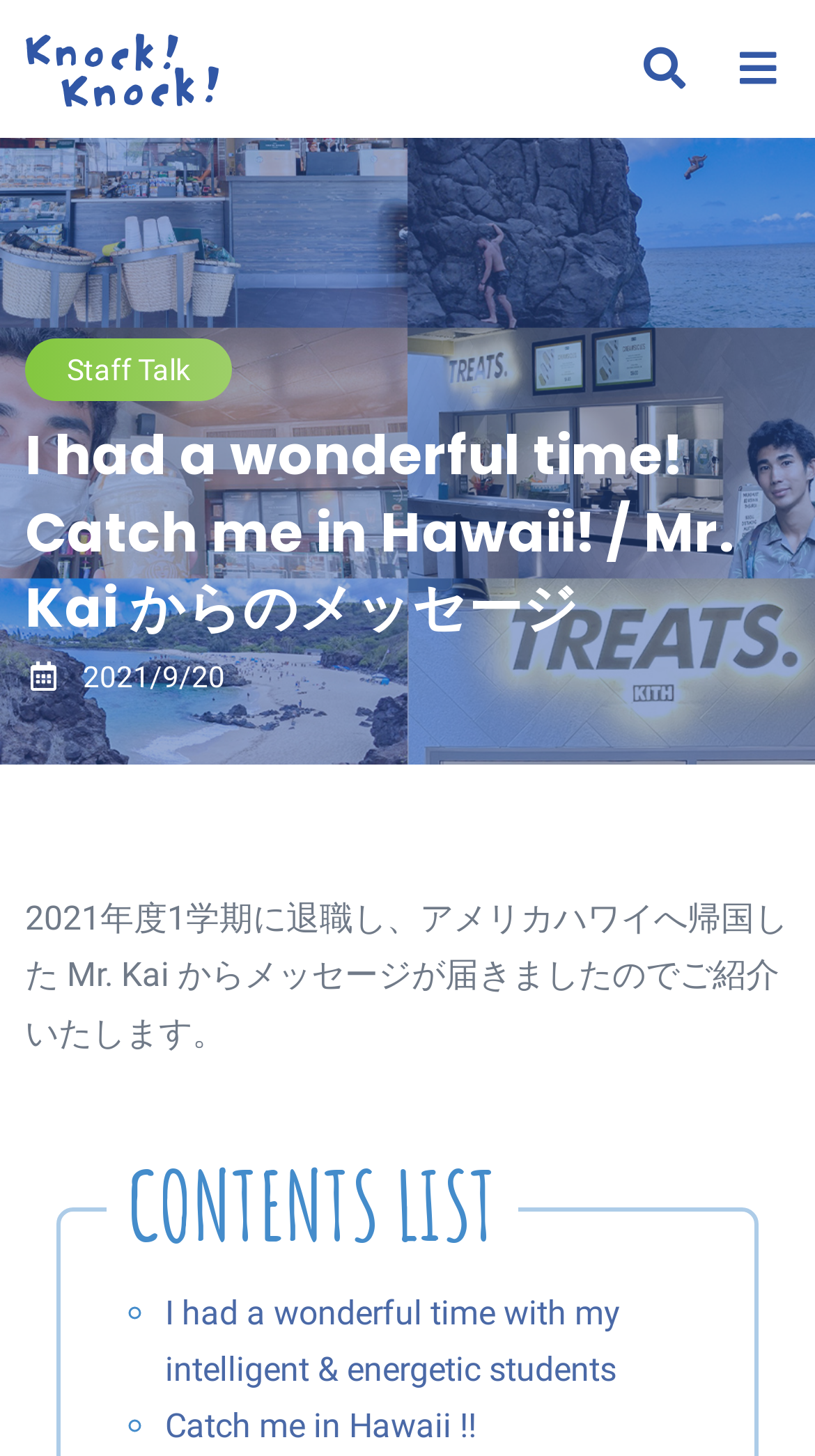Craft a detailed narrative of the webpage's structure and content.

This webpage appears to be a blog post or article featuring a message from Mr. Kai, who has returned to Hawaii after retiring in 2021. 

At the top left of the page, there is a logo for "Knock Knock" with a link to the website. To the right of the logo, there are two buttons, likely for navigation or social media. 

Below the logo, there is a link to "Staff Talk" followed by a non-breaking space character. The main heading of the page, "I had a wonderful time! Catch me in Hawaii! / Mr. Kai からのメッセージ", is centered and takes up most of the width of the page. 

Underneath the heading, there is a timestamp indicating that the post was published on September 20, 2021. 

The main content of the page is a message from Mr. Kai, which is a brief paragraph describing his experience. 

Below the main content, there is a list with two items, each marked with a bullet point. The first item is a link to a message about Mr. Kai's time with his students, and the second item is a link to a message about catching up with him in Hawaii.